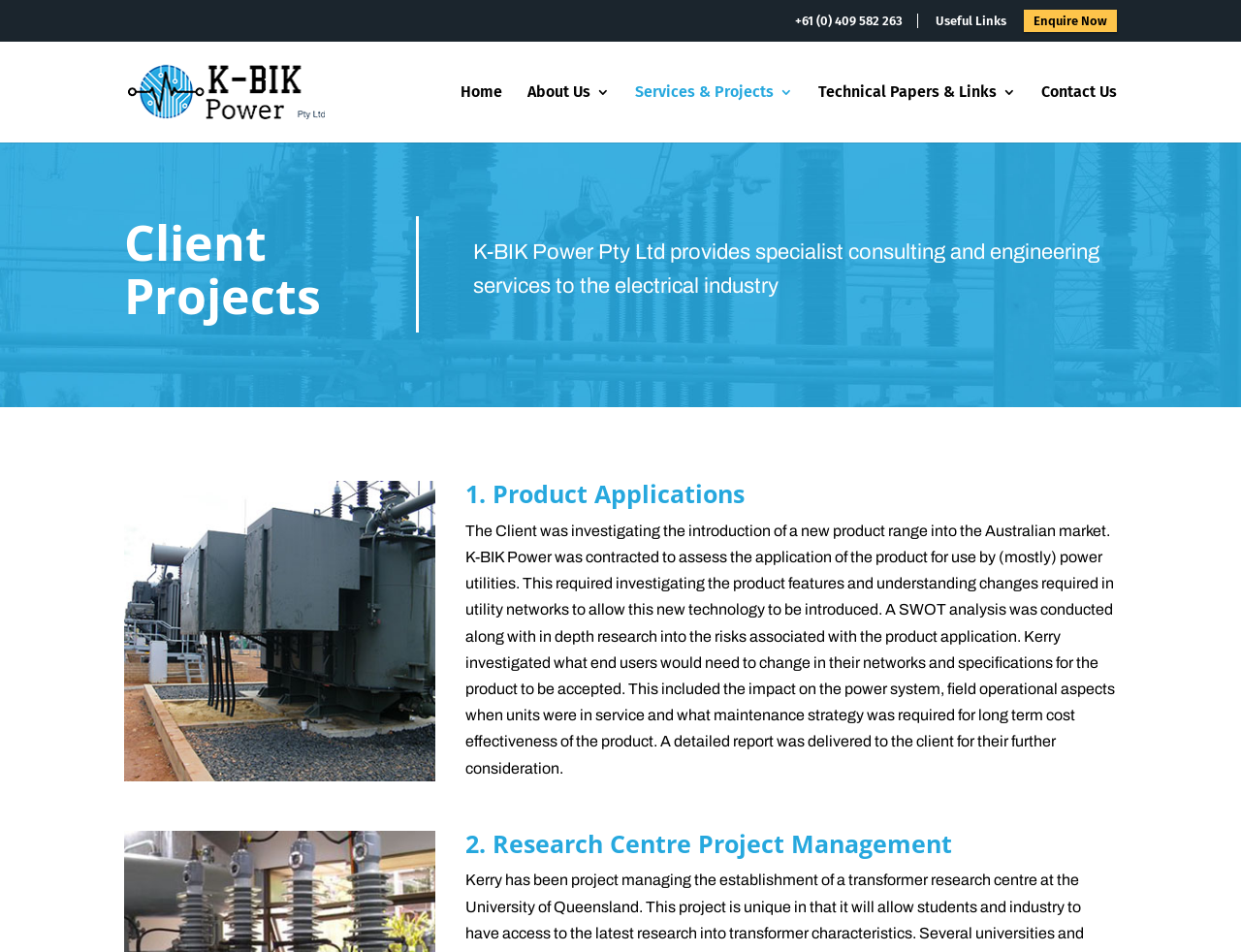Please provide a detailed answer to the question below by examining the image:
What was conducted in the product application project?

According to the StaticText element with bounding box coordinates [0.375, 0.549, 0.898, 0.815], a SWOT analysis was conducted in the product application project to assess the application of the product for use by power utilities.